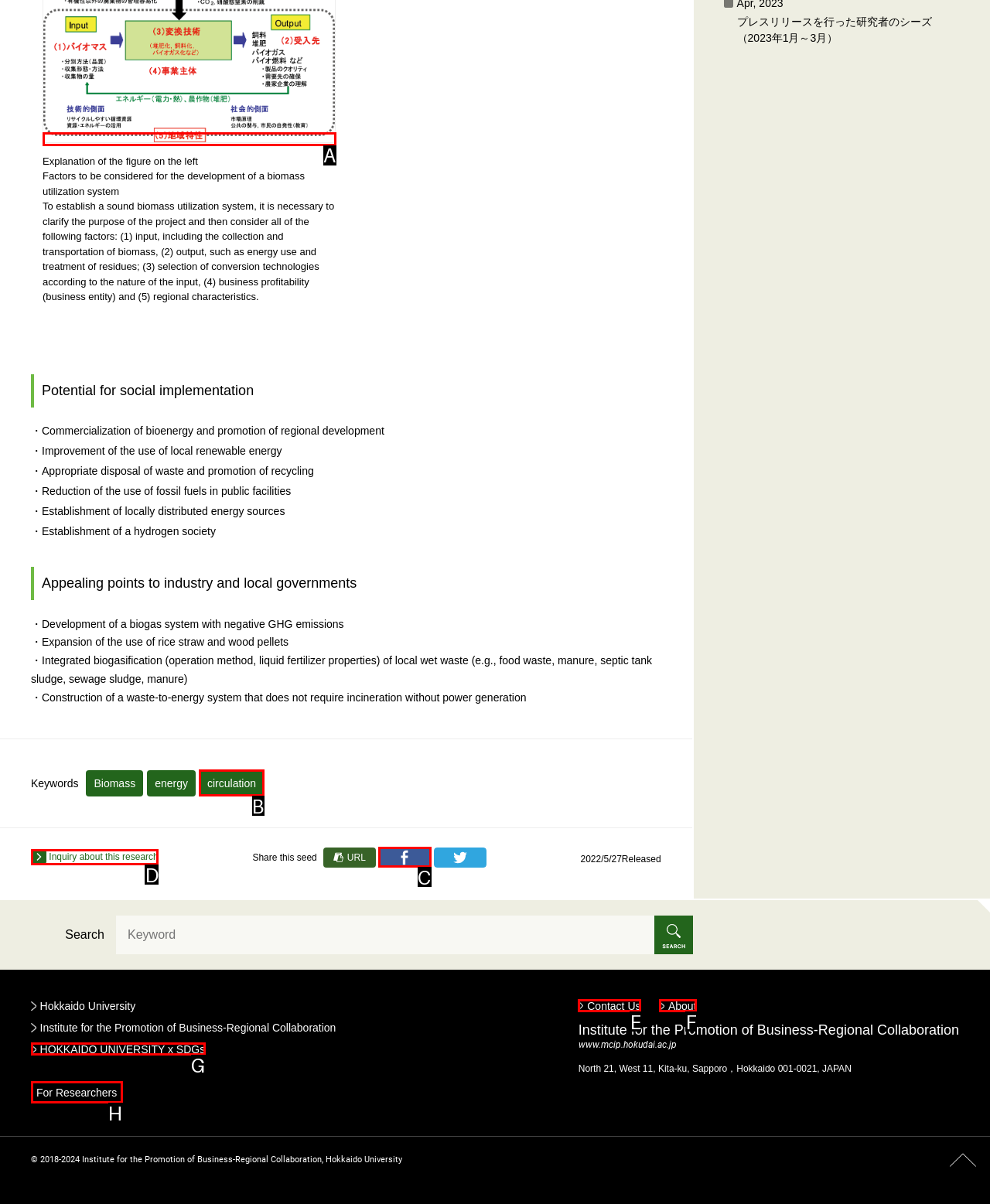Find the HTML element that suits the description: Inquiry about this research
Indicate your answer with the letter of the matching option from the choices provided.

D